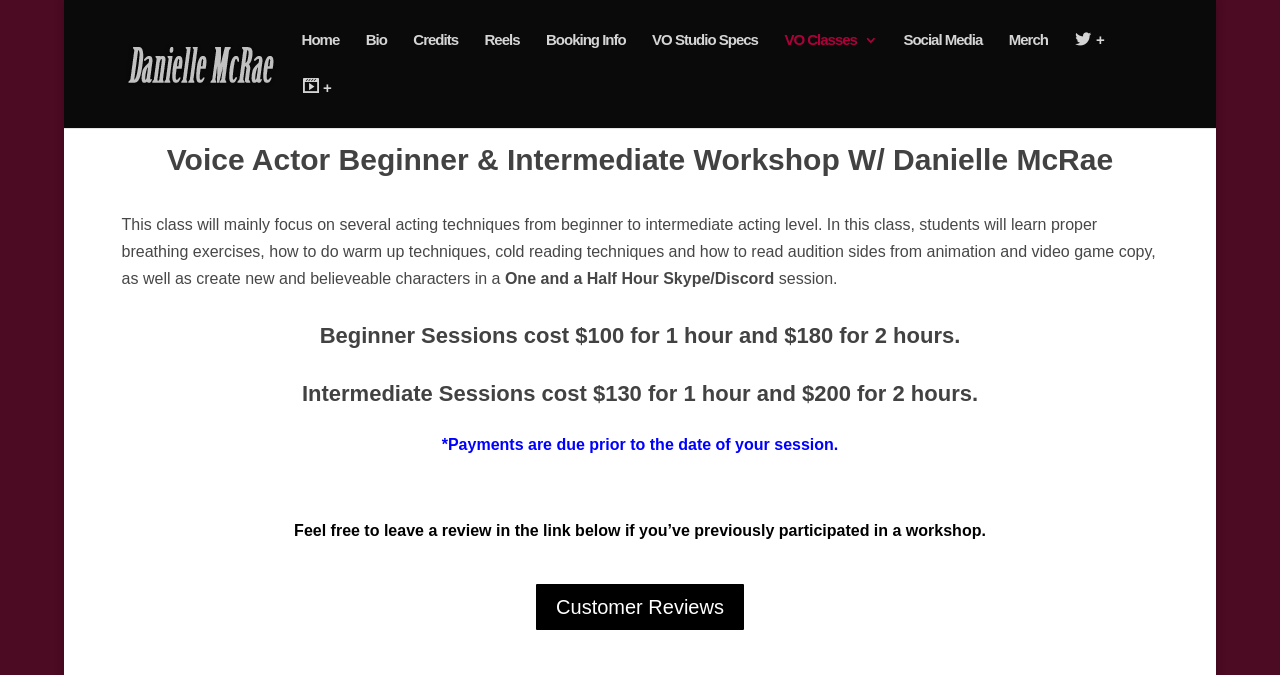Calculate the bounding box coordinates of the UI element given the description: "Bio".

[0.286, 0.049, 0.302, 0.119]